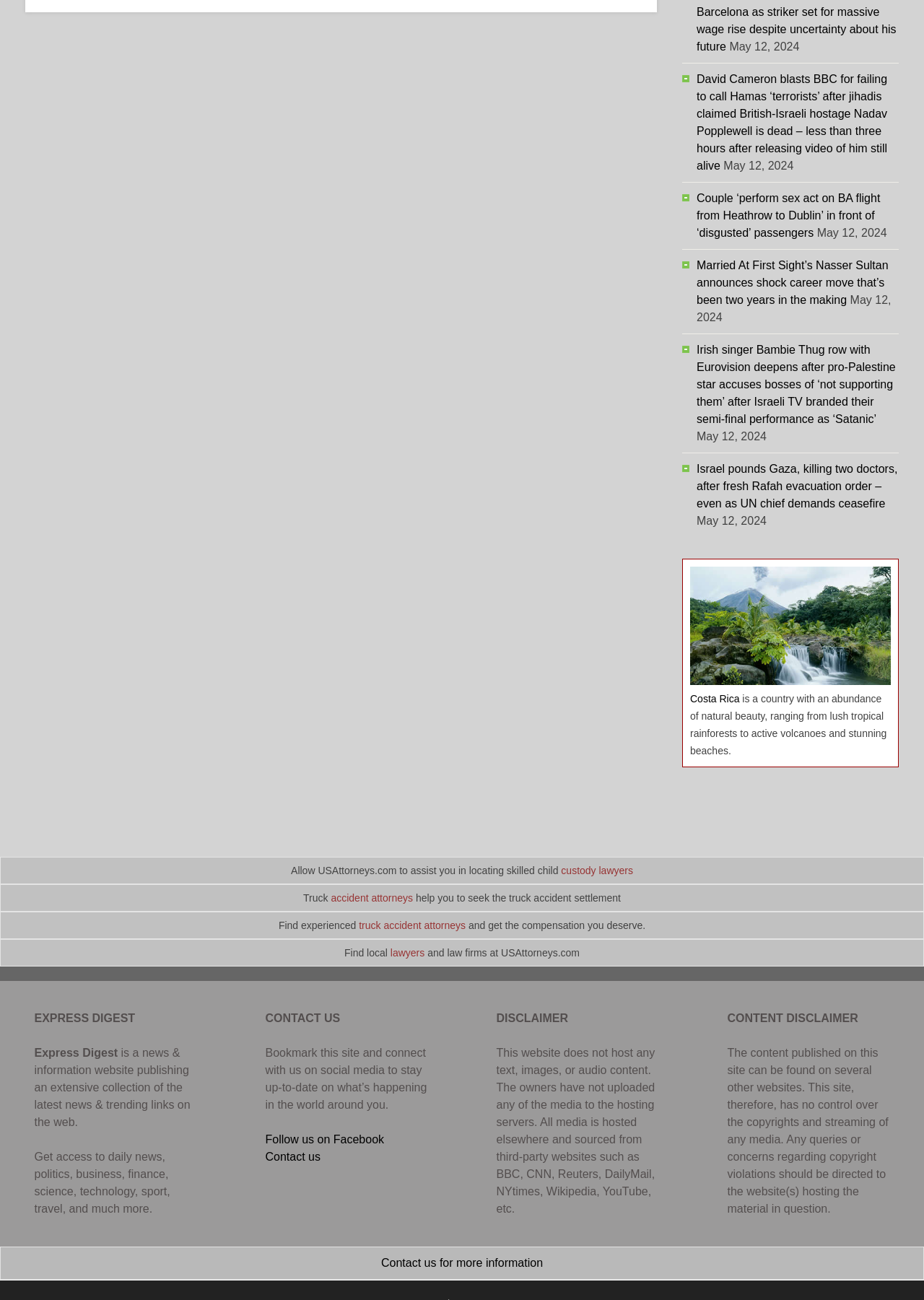Identify the bounding box coordinates of the area you need to click to perform the following instruction: "Follow us on Facebook".

[0.287, 0.871, 0.416, 0.881]